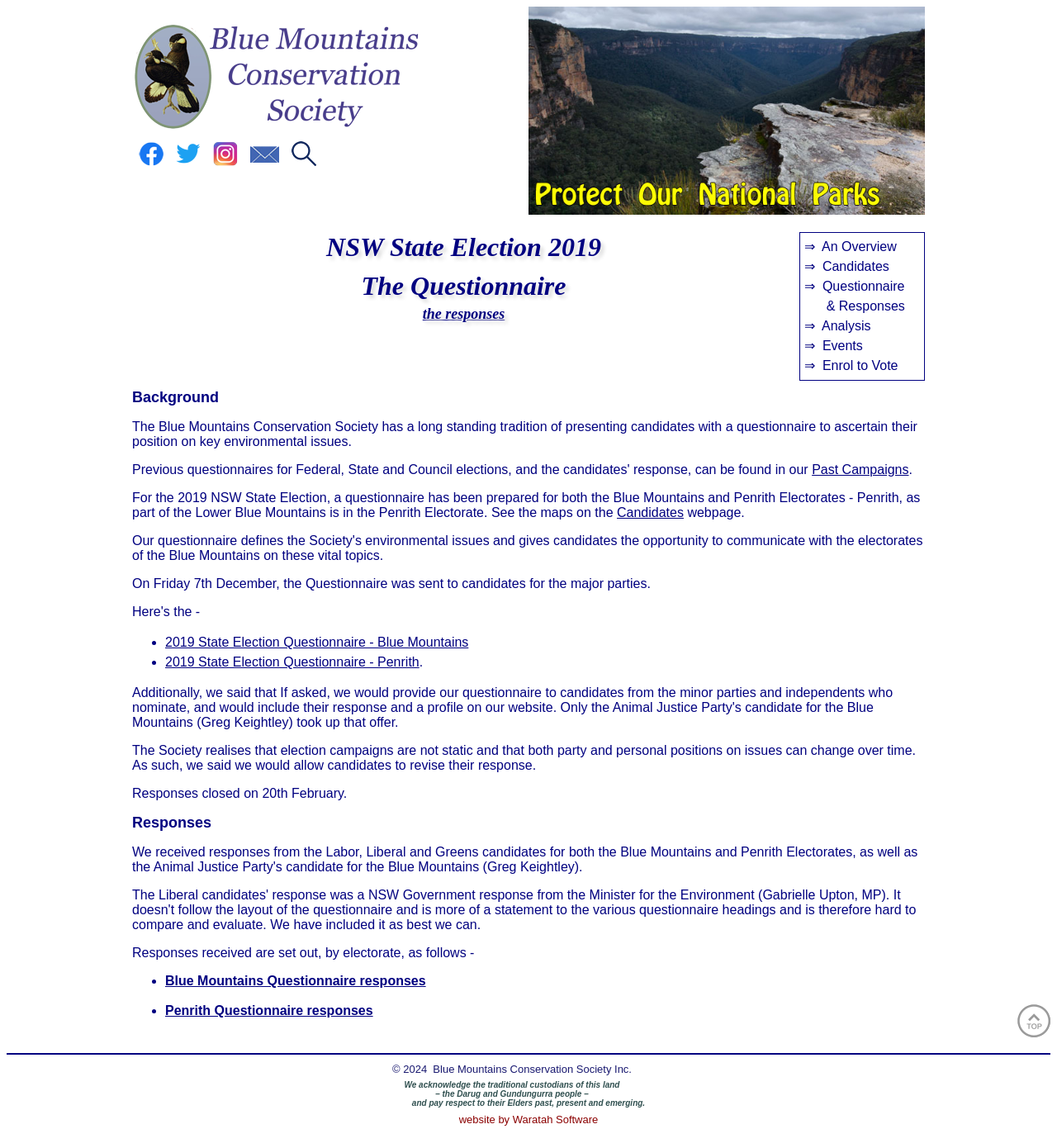Could you highlight the region that needs to be clicked to execute the instruction: "Search our website"?

[0.275, 0.136, 0.299, 0.147]